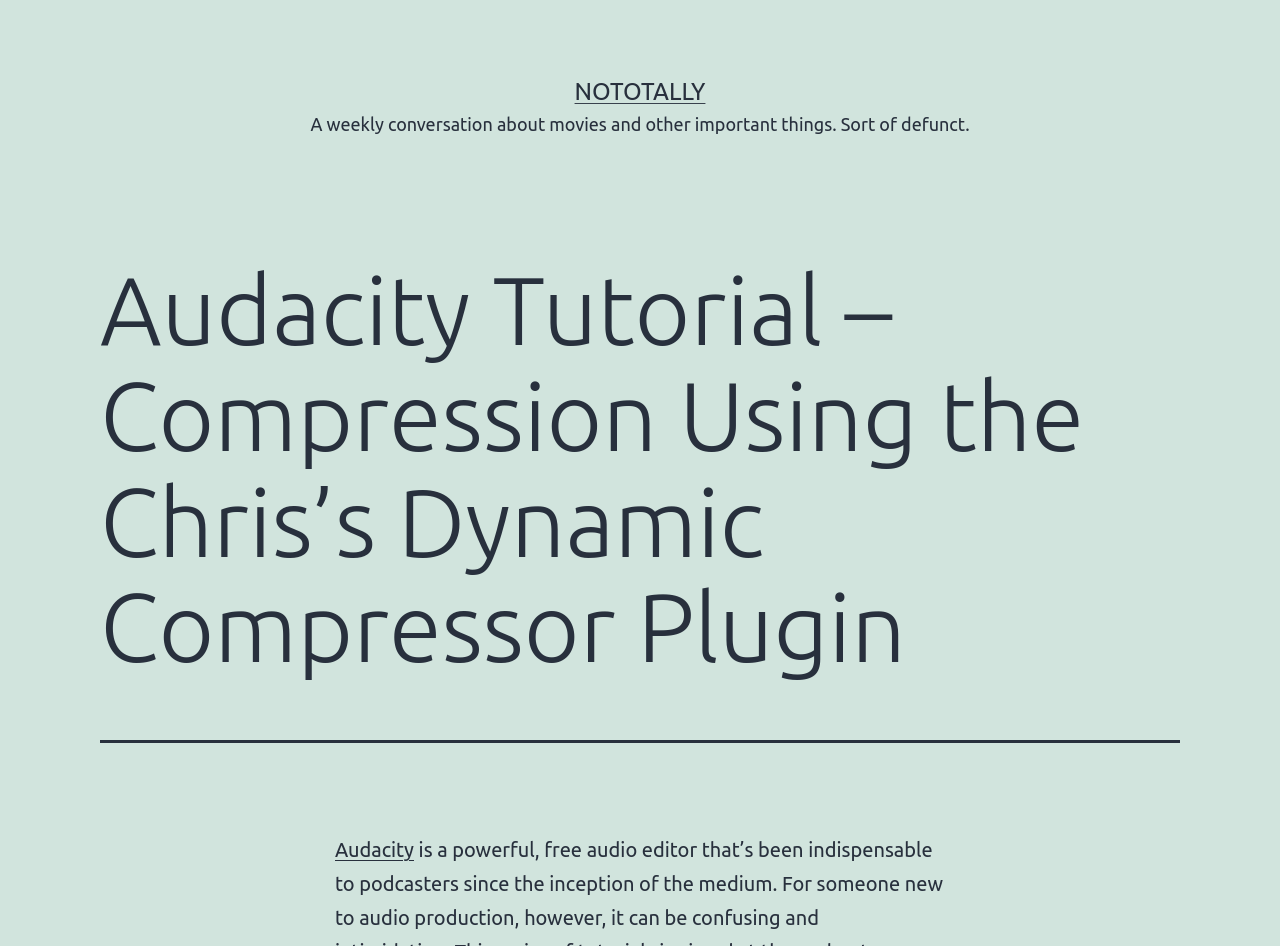Determine the bounding box for the described HTML element: "Audacity". Ensure the coordinates are four float numbers between 0 and 1 in the format [left, top, right, bottom].

[0.262, 0.886, 0.323, 0.91]